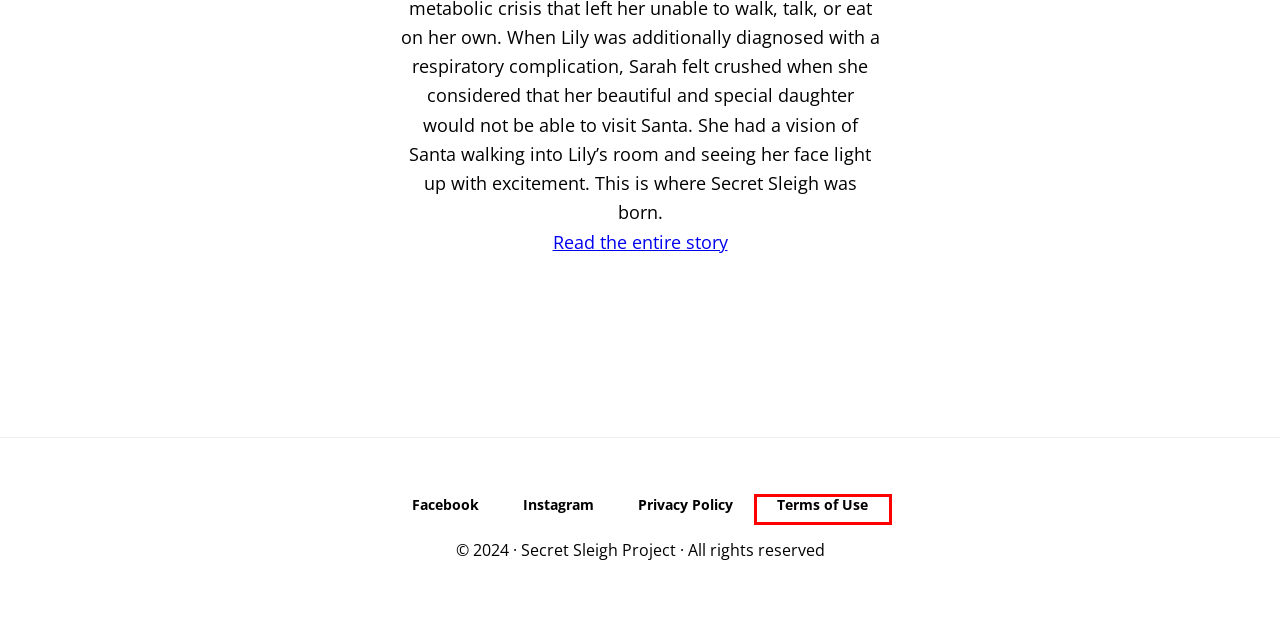Inspect the provided webpage screenshot, concentrating on the element within the red bounding box. Select the description that best represents the new webpage after you click the highlighted element. Here are the candidates:
A. Request a Santa Visit
B. Contact Us
C. About the Secret Sleigh Project
D. Privacy Policy
E. Join Our Cause
F. Terms of Use
G. Donations
H. Volunteer as Santa

F